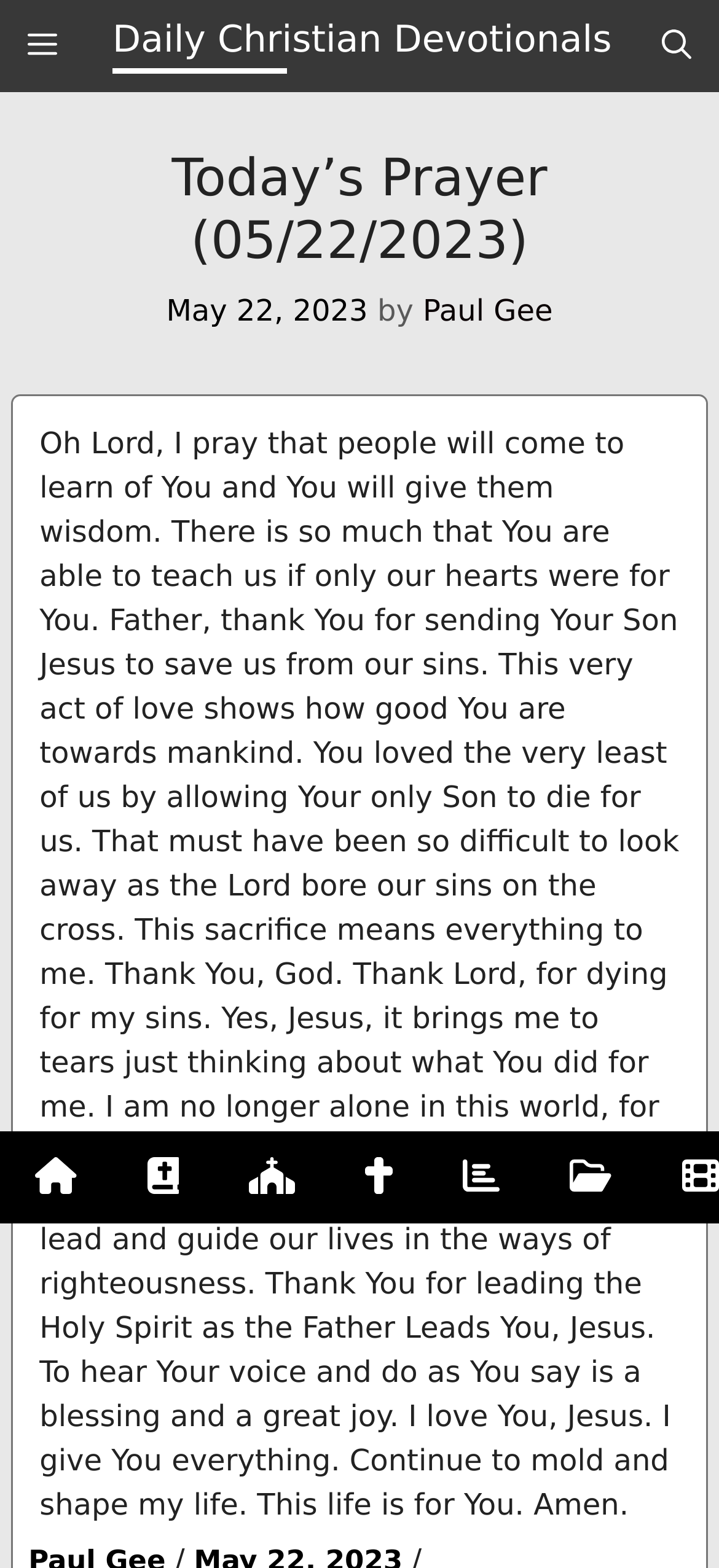Produce a meticulous description of the webpage.

This webpage is a daily Christian devotional, with the title "Today's Prayer (05/22/2023)" prominently displayed at the top. Below the title, there is a time stamp indicating the date of the prayer, "May 22, 2023", followed by the author's name, "Paul Gee". 

The main content of the webpage is a prayer, which is a heartfelt and emotional expression of gratitude and devotion to God. The prayer asks for wisdom, thanks God for sending Jesus to save humanity from sin, and expresses joy and love for Jesus' sacrifice. The prayer also mentions the Holy Spirit and asks for guidance and leadership in living a righteous life.

On the top-left corner of the webpage, there is a menu button labeled "Menu". On the top-right corner, there is a search bar link labeled "Open Search Bar". 

Below the main content, there are seven links, each accompanied by an image, arranged horizontally across the page. These links are likely related to daily Christian devotionals, but their specific content is not described.